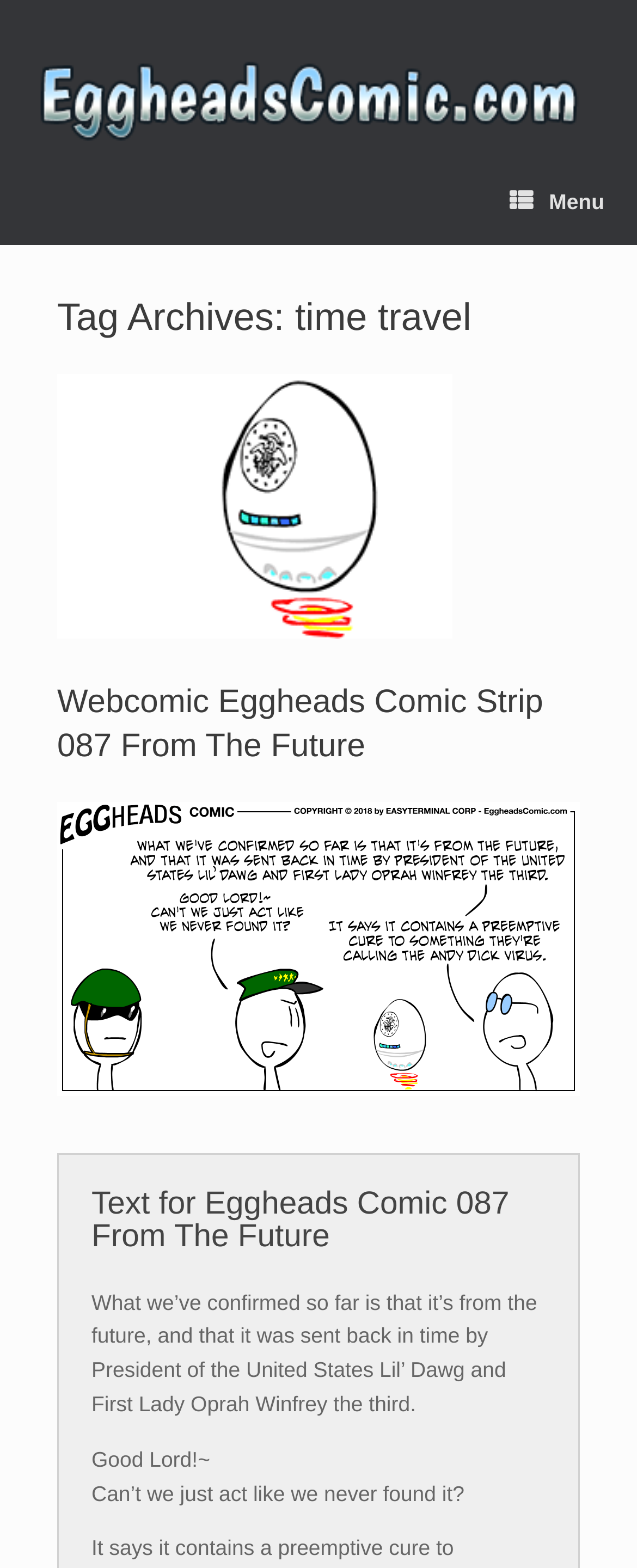Explain in detail what you observe on this webpage.

The webpage is about a comic strip titled "Eggheads Comic" with a focus on time travel. At the top left corner, there is a logo of "Eggheads Comic" which is an image linked to the website's homepage. On the top right corner, there is a menu button represented by an icon.

Below the logo, there is a header section that spans most of the width of the page. It contains a heading that reads "Tag Archives: time travel", indicating that the page is an archive of comic strips related to time travel.

Underneath the header, there is a section that takes up most of the page's width. It contains a featured comic strip, "Eggheads Comic Strip 087 From The Future", which is an image linked to a larger version of the comic. Above the image, there is a heading that describes the comic strip, and below it, there is a brief text summarizing the story.

To the right of the comic strip, there is a smaller image of the same comic strip. Below the images, there are three blocks of text. The first block describes the story of the comic strip, stating that it was sent back in time by President Lil' Dawg and First Lady Oprah Winfrey the third. The second block is a reaction to the story, exclaiming "Good Lord!". The third block is a character's response, saying "Can't we just act like we never found it?"